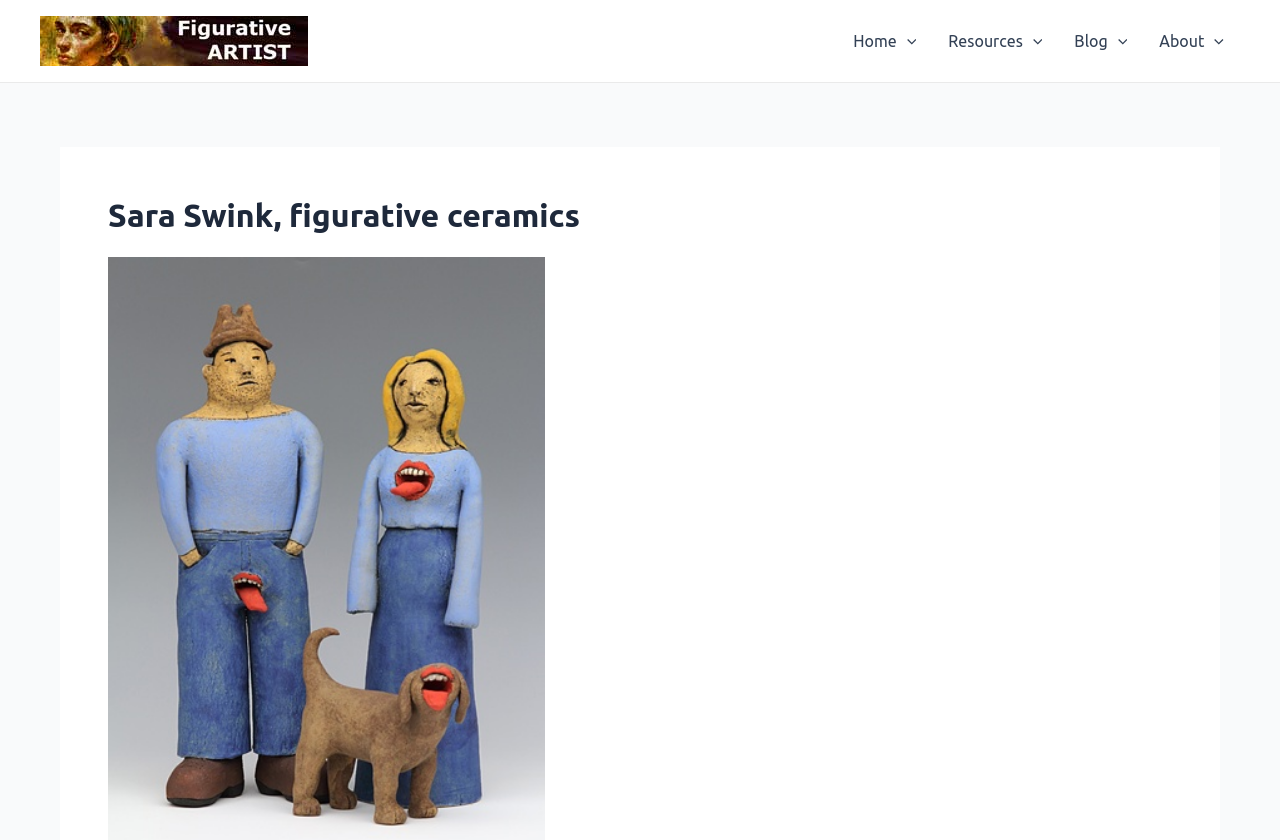What is the layout of the navigation menu?
Please give a detailed and thorough answer to the question, covering all relevant points.

By analyzing the bounding box coordinates of the navigation menu elements, I found that they are arranged horizontally, with each section positioned to the right of the previous one.